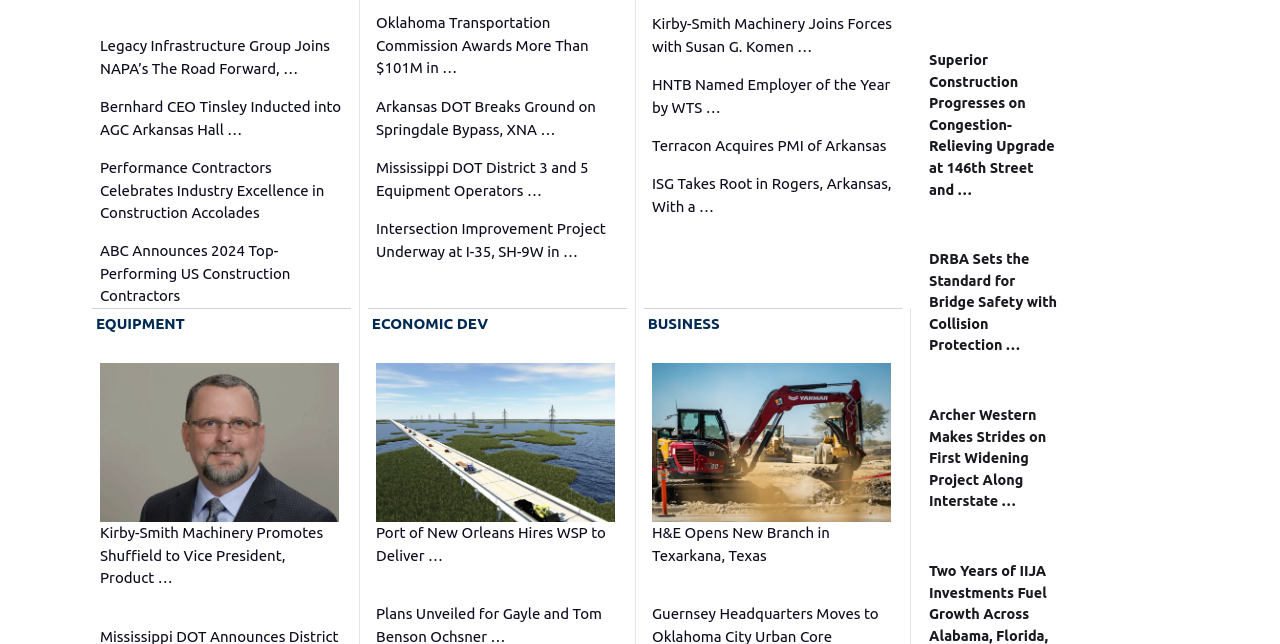Respond to the following query with just one word or a short phrase: 
What is the person's name mentioned in the link 'Kirby-Smith Machinery Promotes Shuffield to Vice President, Product …'?

Shuffield